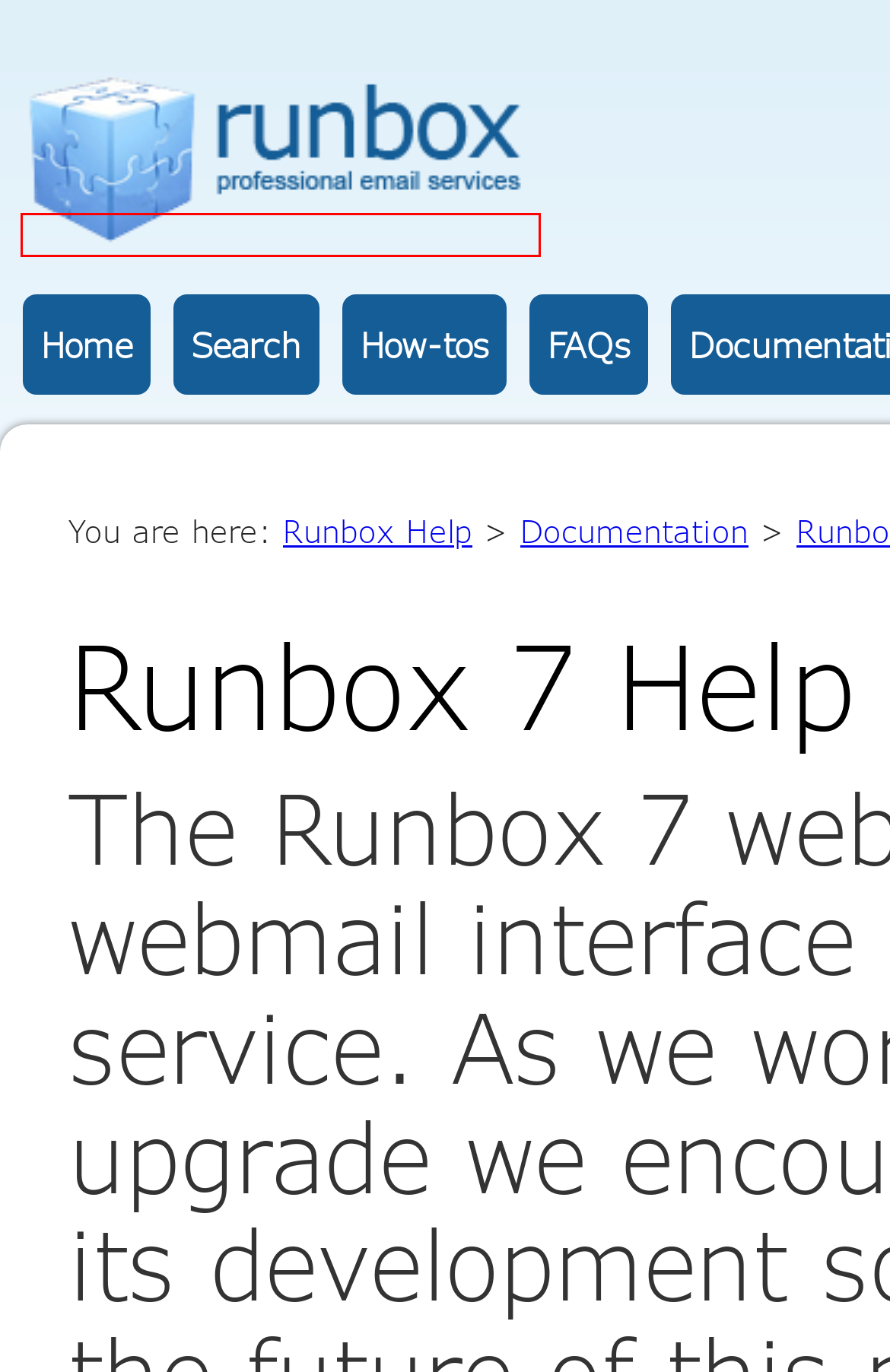Look at the screenshot of a webpage where a red rectangle bounding box is present. Choose the webpage description that best describes the new webpage after clicking the element inside the red bounding box. Here are the candidates:
A. Runbox Help | How to use Runbox, FAQs, and Documentation
B. The Runbox 7 Roadmap - Runbox 7 - Runbox Community Forum
C. Secure and Private Email Hosting Services by Runbox
D. Spam, phishing and other abuse of our services | Runbox Help
E. Runbox 7 Archives - Runbox Blog
F. Frequently Asked Questions (FAQs) | Runbox Help
G. Runbox 7 | Runbox Help
H. Documentation | Runbox Help

A